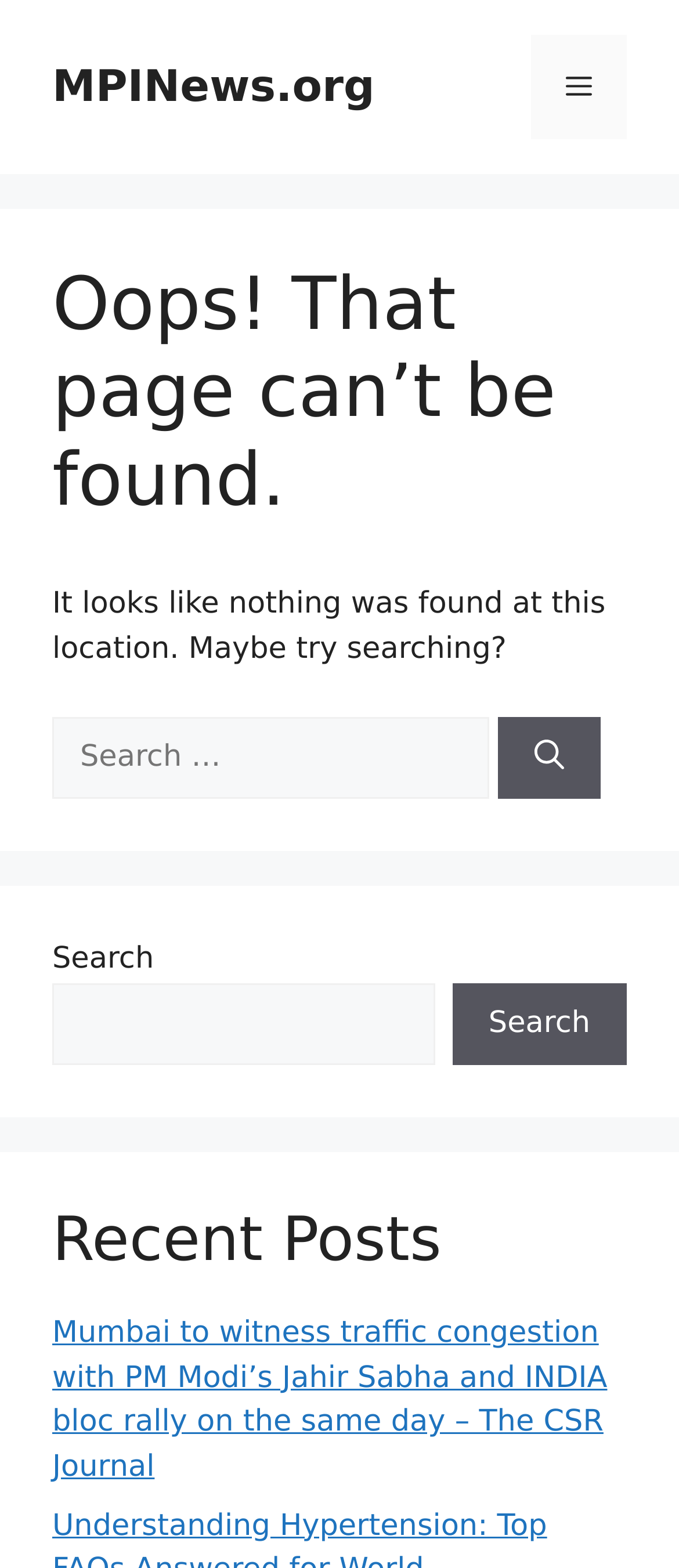Generate a thorough explanation of the webpage's elements.

The webpage displays a "Page not found" error message. At the top, there is a banner with the site's name, "MPINews.org", and a navigation menu toggle button on the right side. Below the banner, the main content area is divided into three sections. 

The first section contains a header with a prominent heading "Oops! That page can’t be found." followed by a paragraph of text explaining that nothing was found at the specified location and suggesting a search. 

Below this, there is a search box with a "Search" button next to it. The search box is labeled "Search for:". 

The second section is a complementary area that contains another search box and button, as well as a heading "Recent Posts" above a list of recent posts, with the first item being a link to an article titled "Mumbai to witness traffic congestion with PM Modi’s Jahir Sabha and INDIA bloc rally on the same day – The CSR Journal".